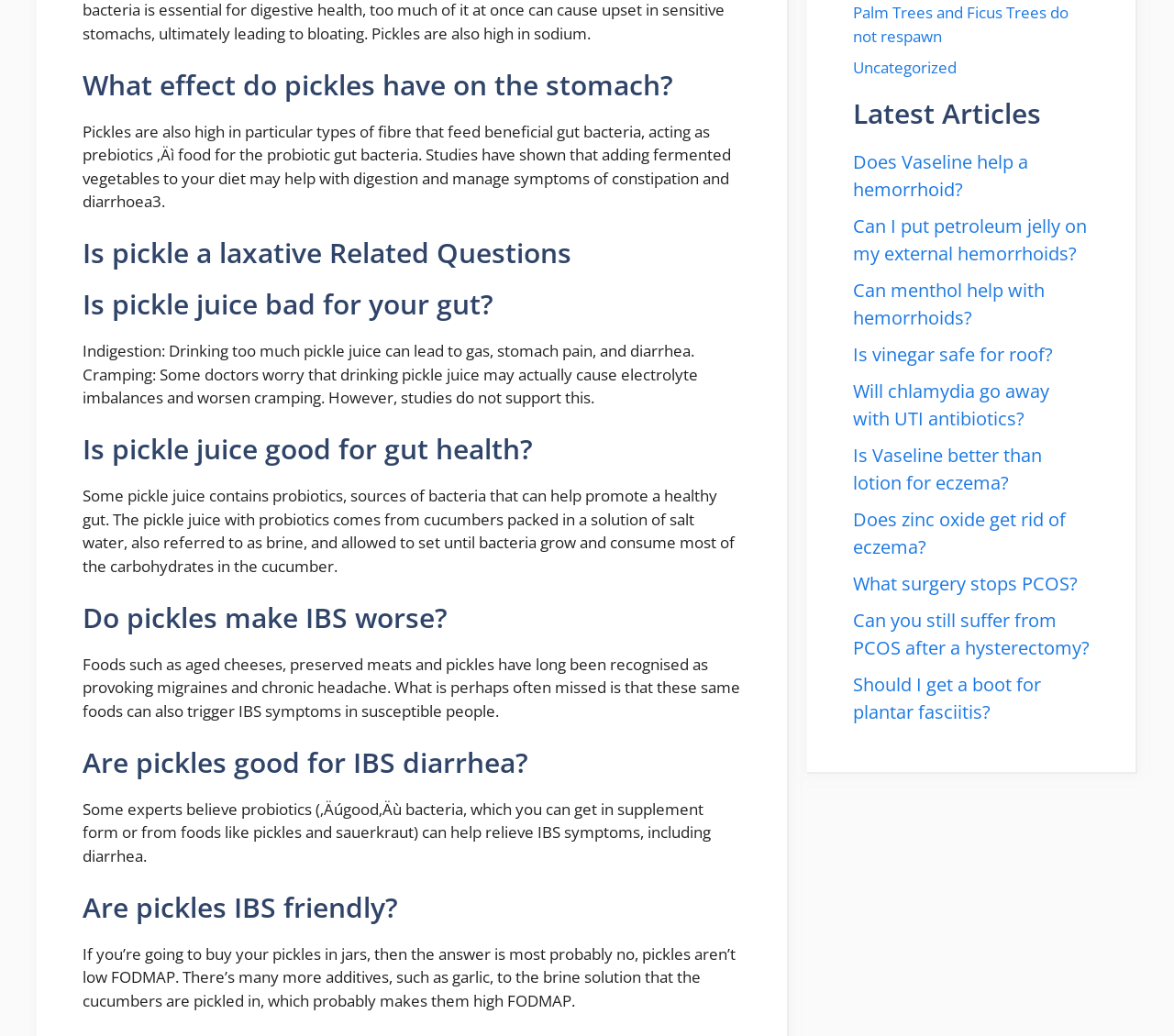Locate the bounding box for the described UI element: "Uncategorized". Ensure the coordinates are four float numbers between 0 and 1, formatted as [left, top, right, bottom].

[0.727, 0.054, 0.815, 0.075]